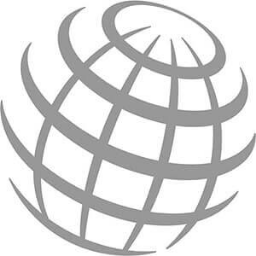What does the grid pattern symbolize?
Provide a well-explained and detailed answer to the question.

According to the caption, the grid pattern on the globe symbolizes the interconnectedness of the world, which is often associated with themes of global communication and translation services.